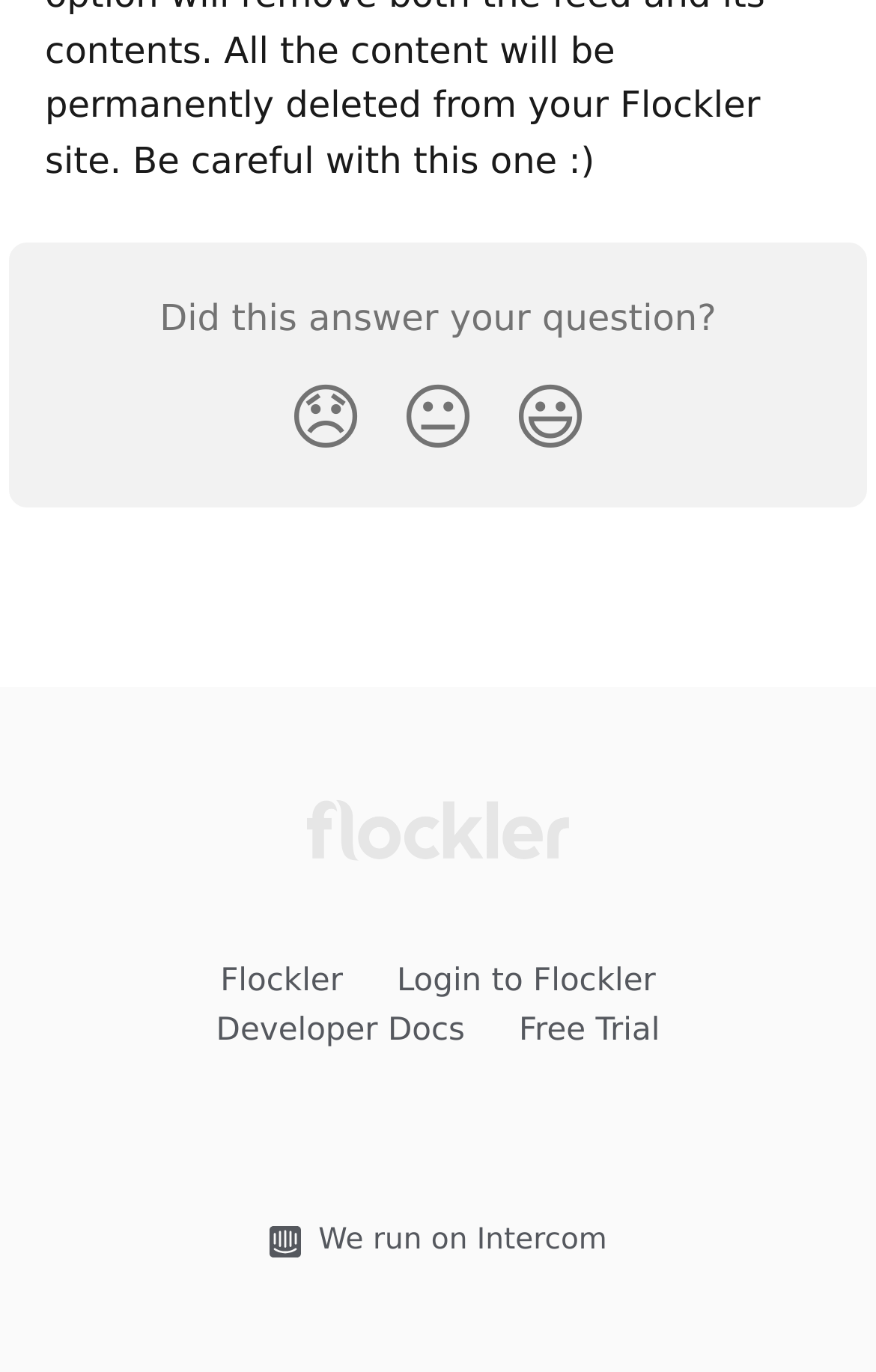Use a single word or phrase to answer the question: 
What is the text above the reaction buttons?

Did this answer your question?